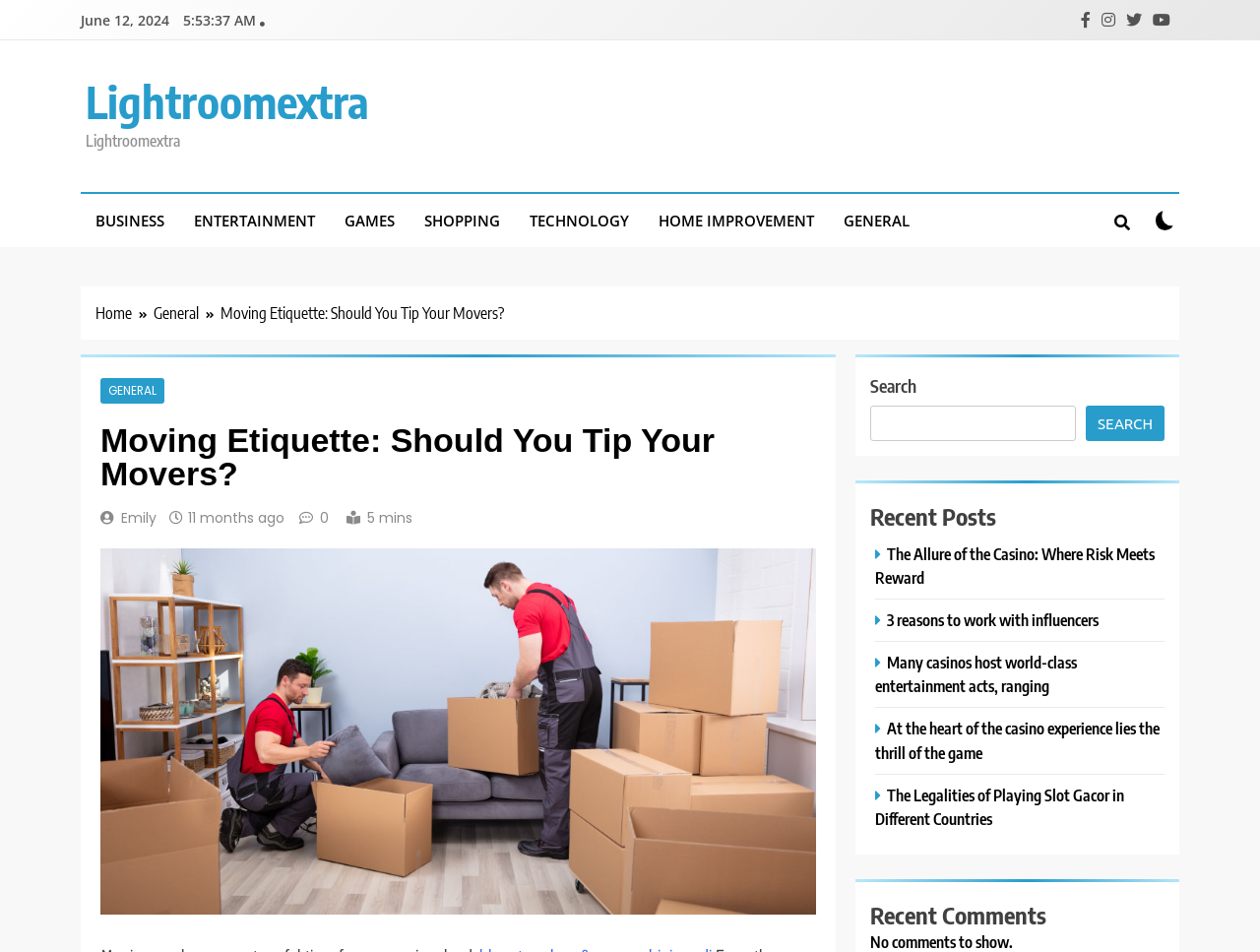Specify the bounding box coordinates of the area to click in order to follow the given instruction: "Search for something."

[0.691, 0.426, 0.854, 0.463]